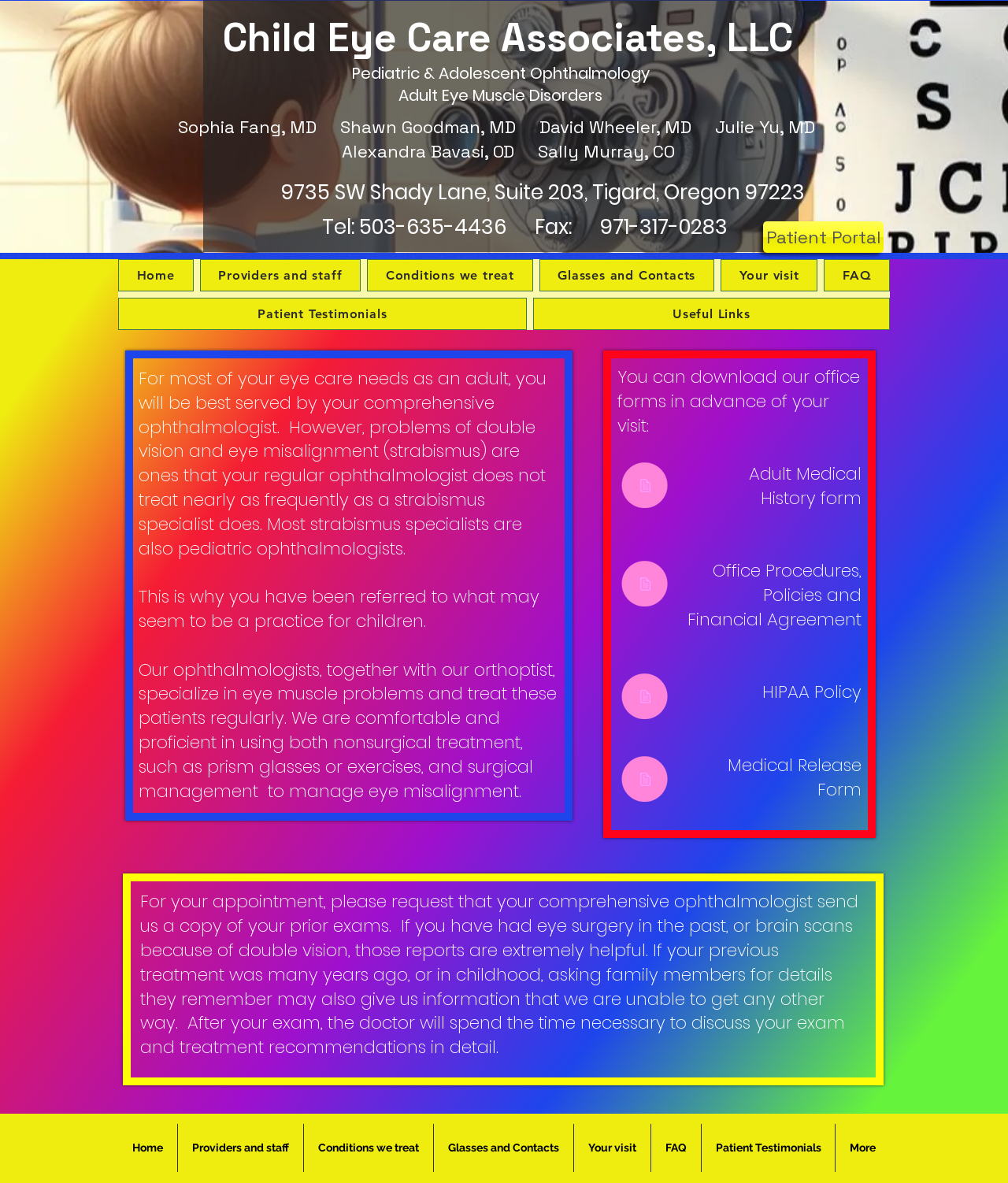Use a single word or phrase to answer the following:
What is the name of the medical practice?

Child Eye Care Associates, LLC